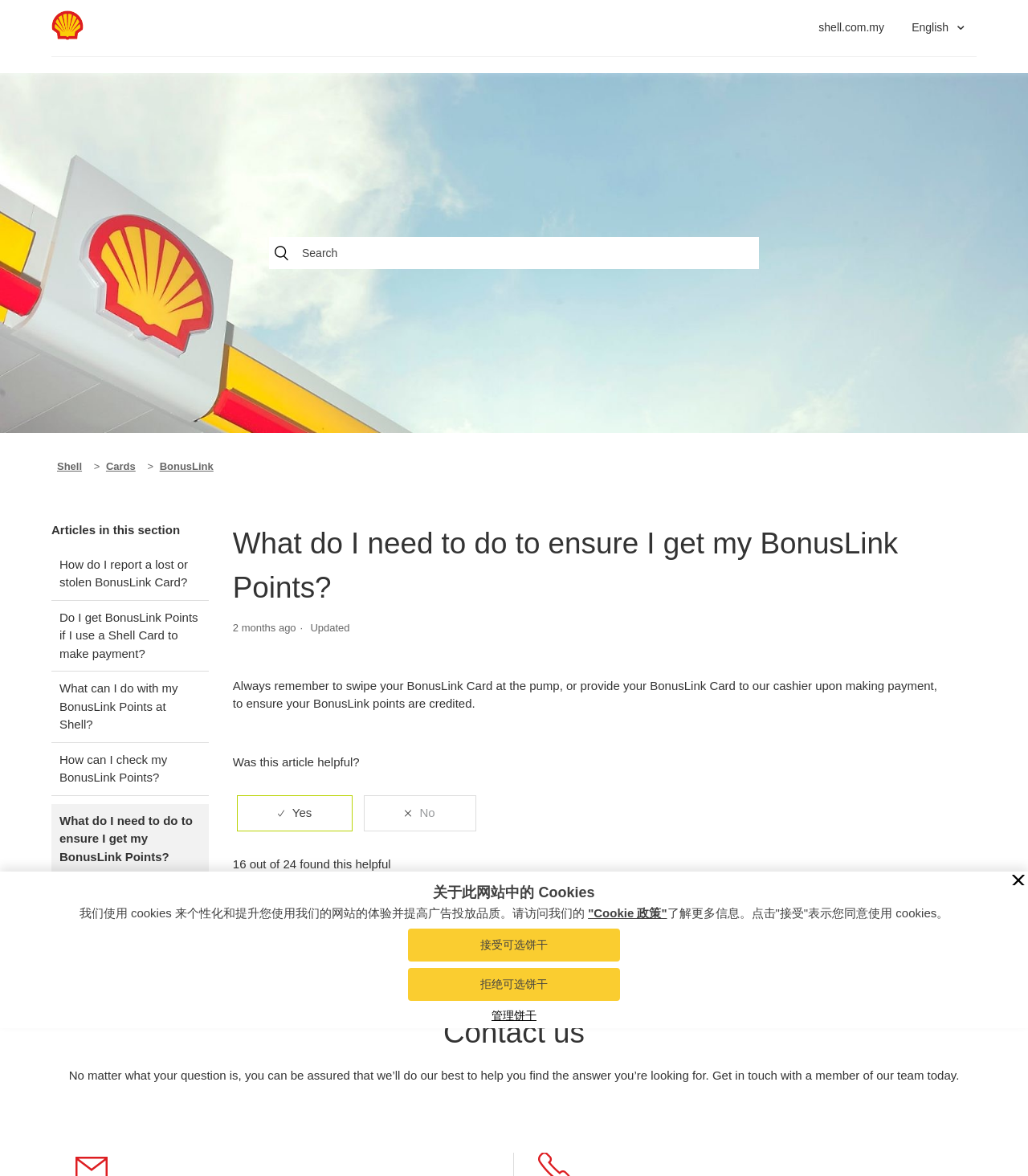Identify the bounding box coordinates of the section to be clicked to complete the task described by the following instruction: "Search for something". The coordinates should be four float numbers between 0 and 1, formatted as [left, top, right, bottom].

[0.262, 0.202, 0.738, 0.229]